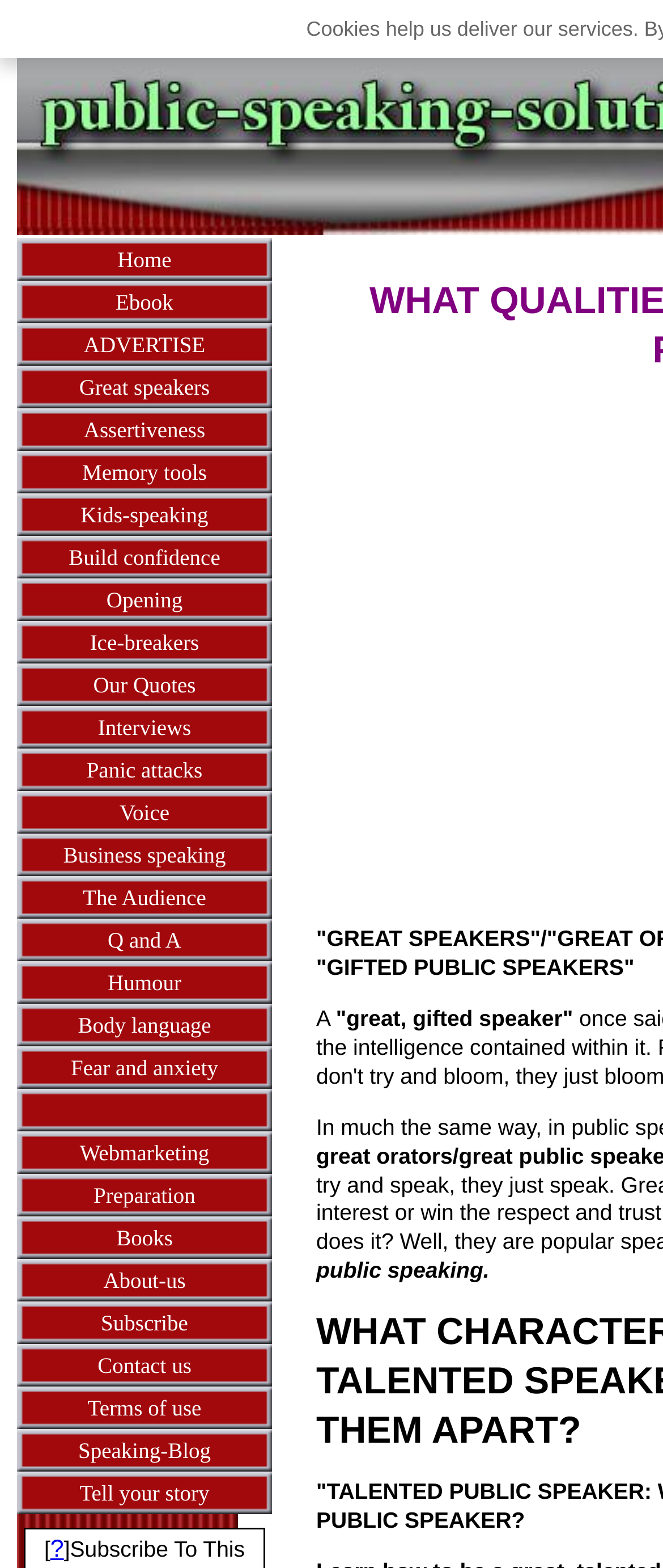Locate the bounding box coordinates of the element you need to click to accomplish the task described by this instruction: "Subscribe to the newsletter".

[0.026, 0.83, 0.41, 0.857]